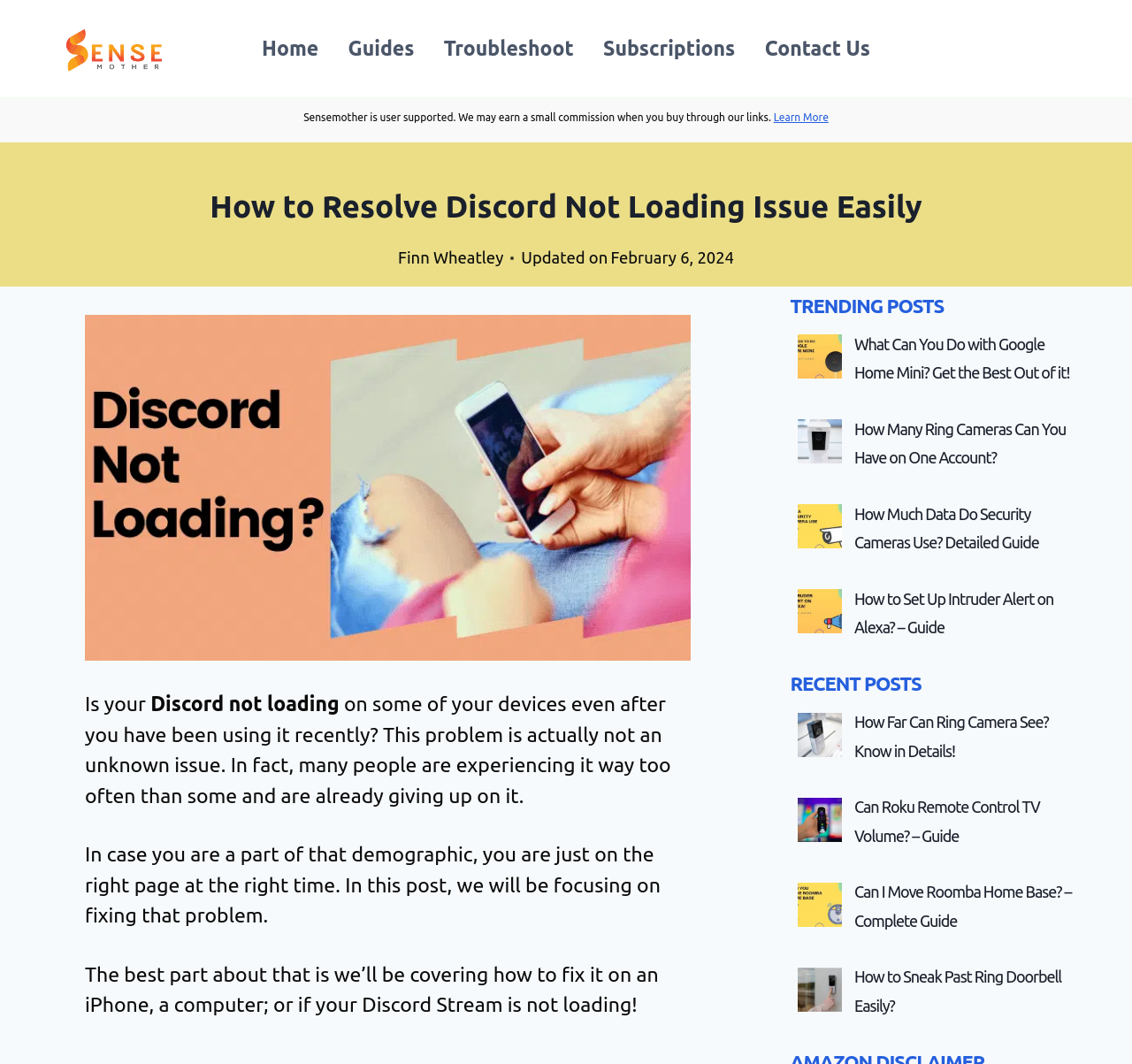Please identify the bounding box coordinates of the clickable area that will fulfill the following instruction: "Click the 'Guides' link". The coordinates should be in the format of four float numbers between 0 and 1, i.e., [left, top, right, bottom].

[0.294, 0.02, 0.379, 0.072]